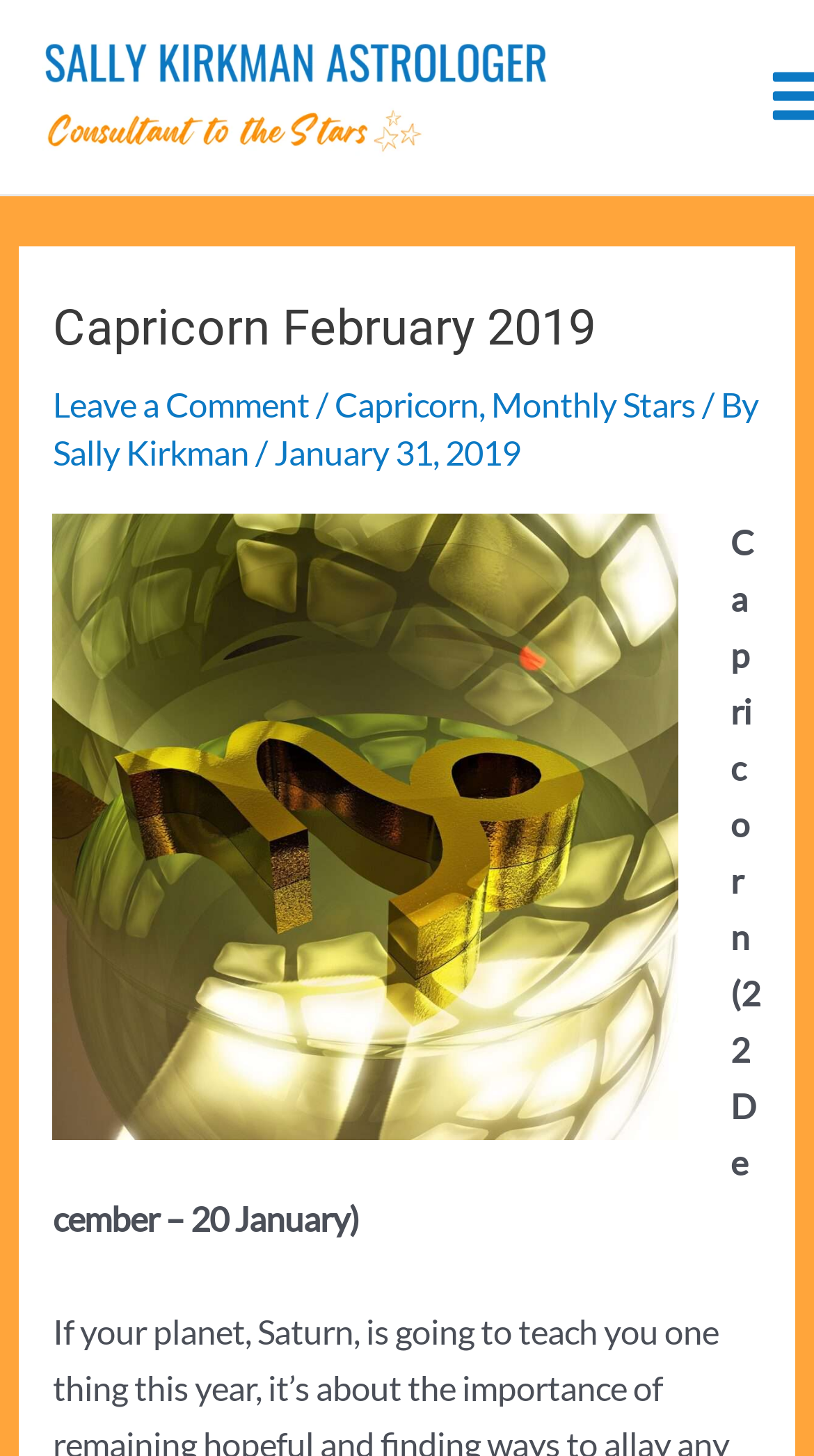Give a concise answer of one word or phrase to the question: 
How many links are there in the header section?

4